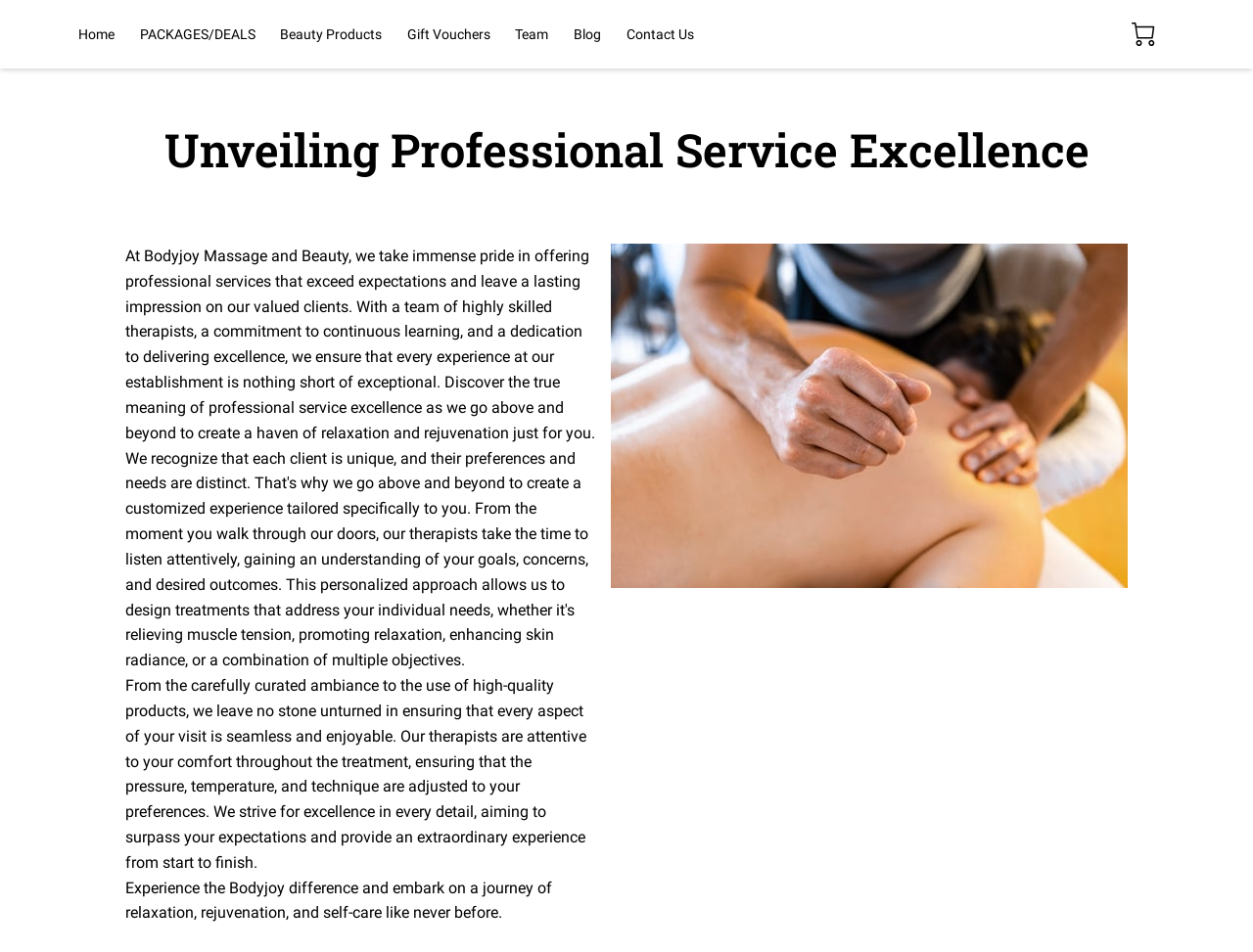How many navigation links are there?
Refer to the screenshot and answer in one word or phrase.

7